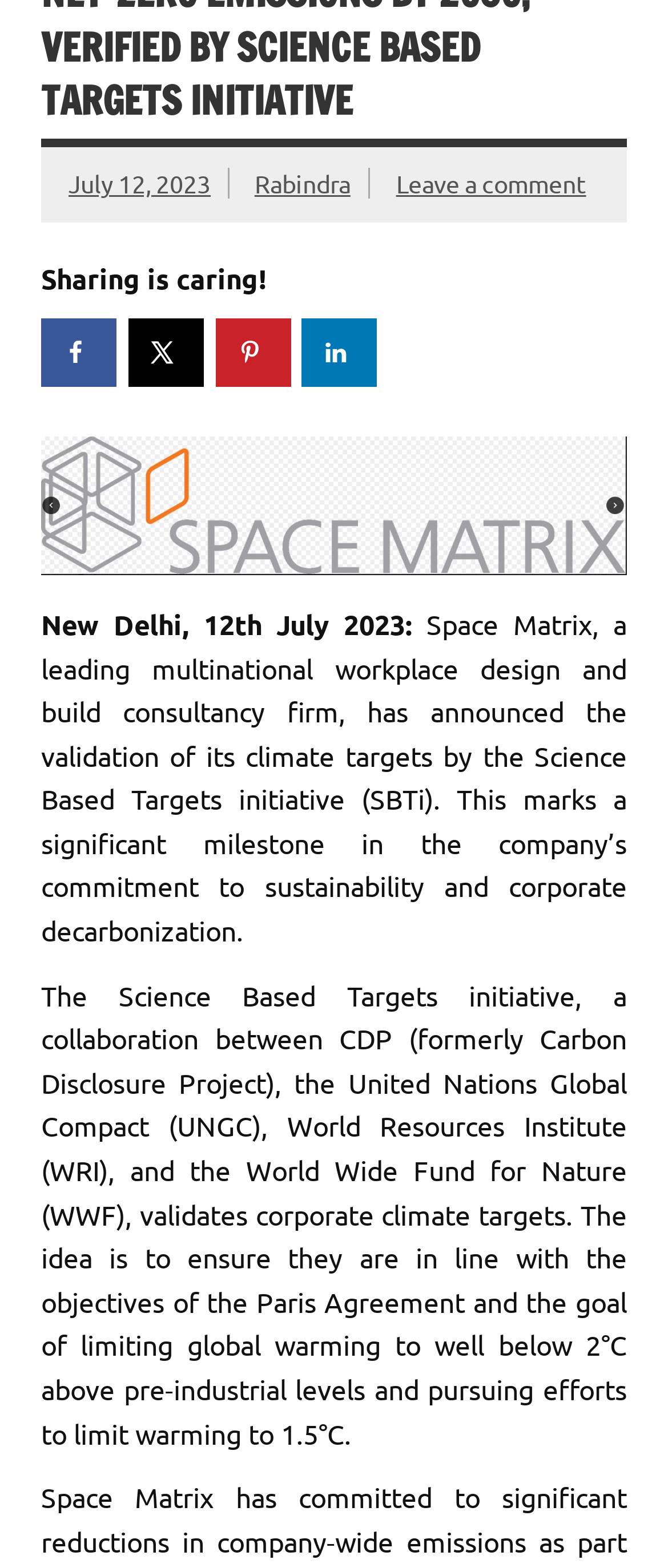Using the provided description: "Rabindra", find the bounding box coordinates of the corresponding UI element. The output should be four float numbers between 0 and 1, in the format [left, top, right, bottom].

[0.381, 0.107, 0.525, 0.127]